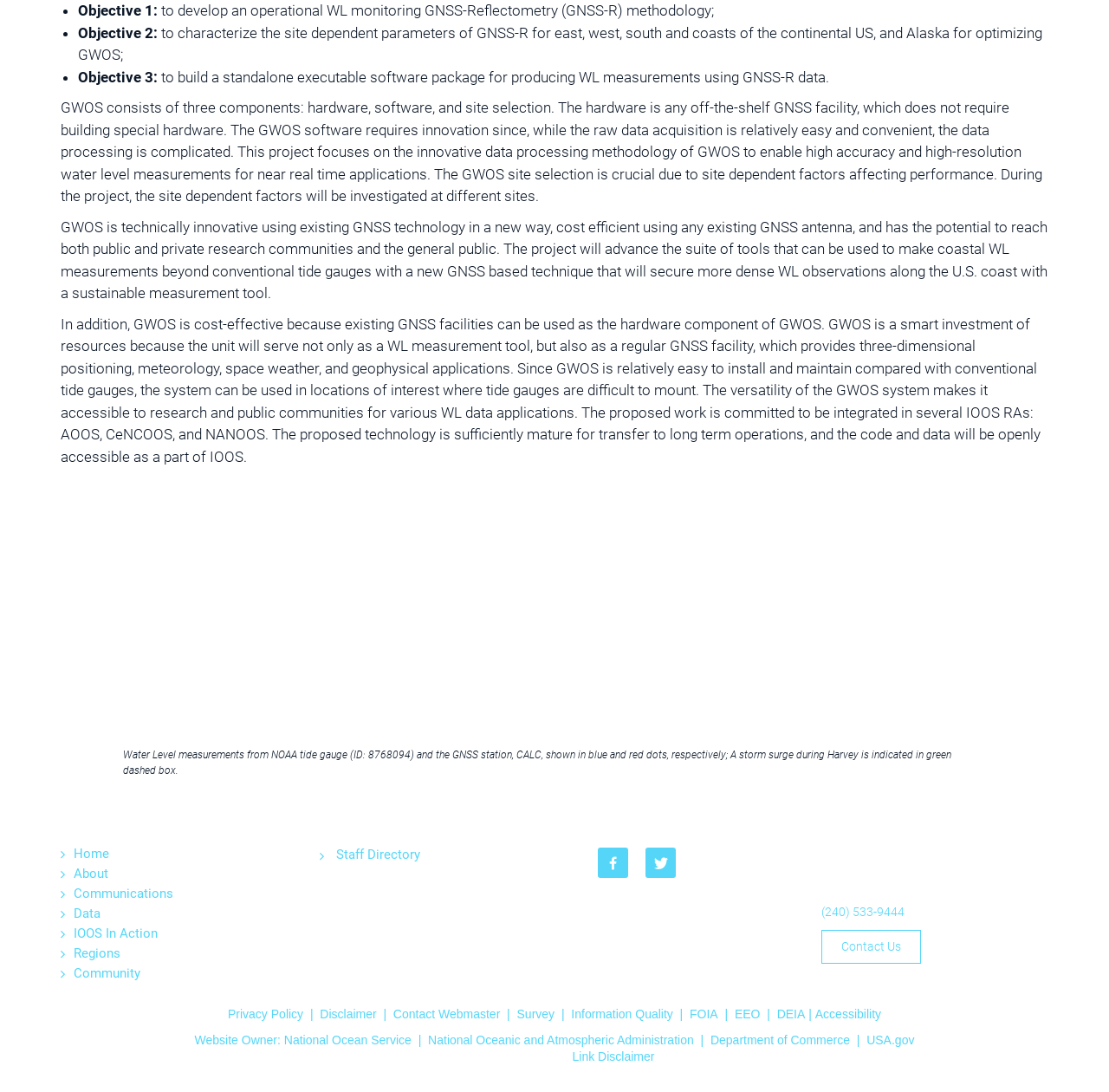Please identify the bounding box coordinates of the clickable area that will allow you to execute the instruction: "Visit the 'National Ocean Service' website".

[0.256, 0.946, 0.371, 0.958]